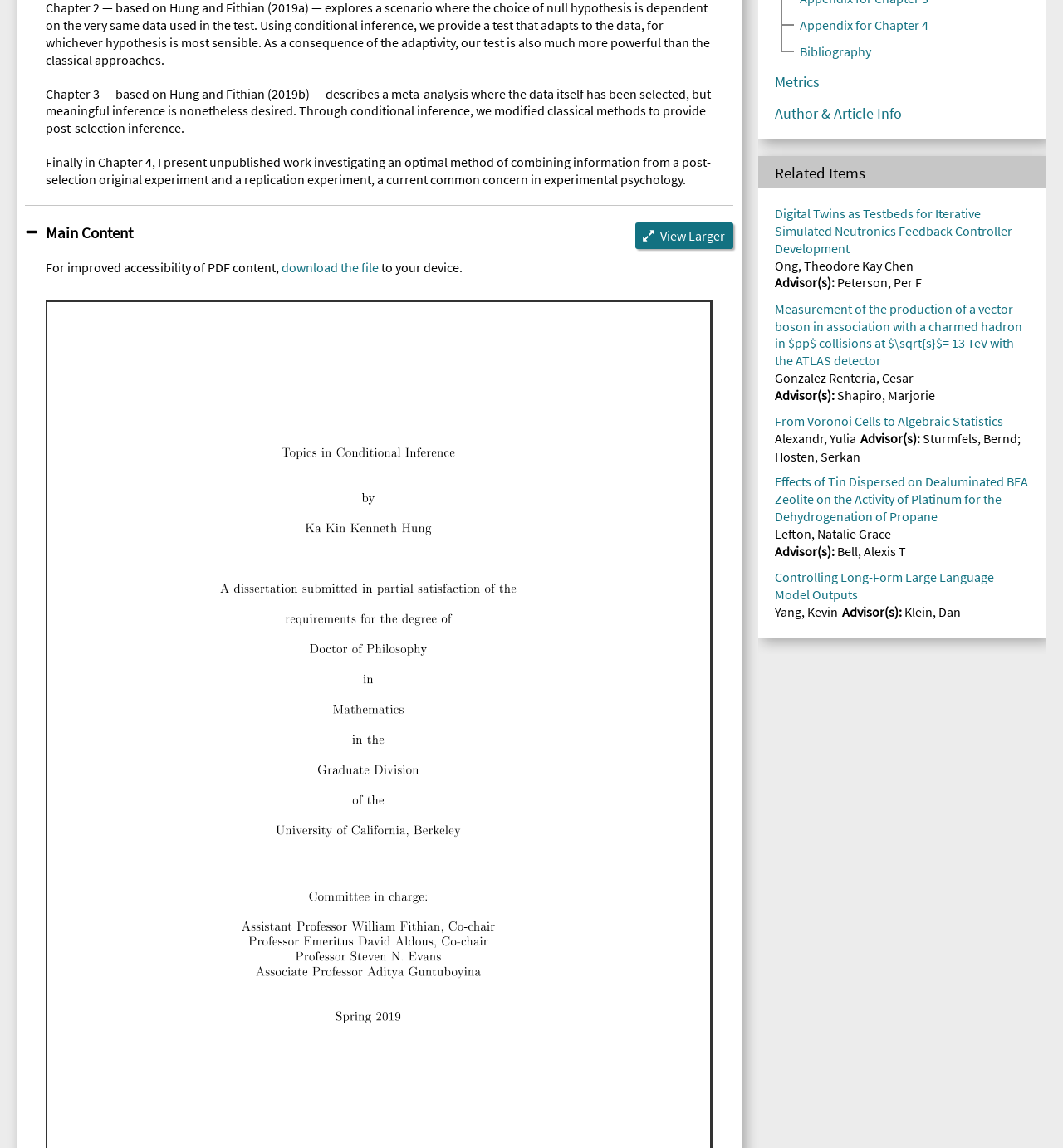Based on the description "Bell, Alexis T", find the bounding box of the specified UI element.

[0.787, 0.473, 0.852, 0.487]